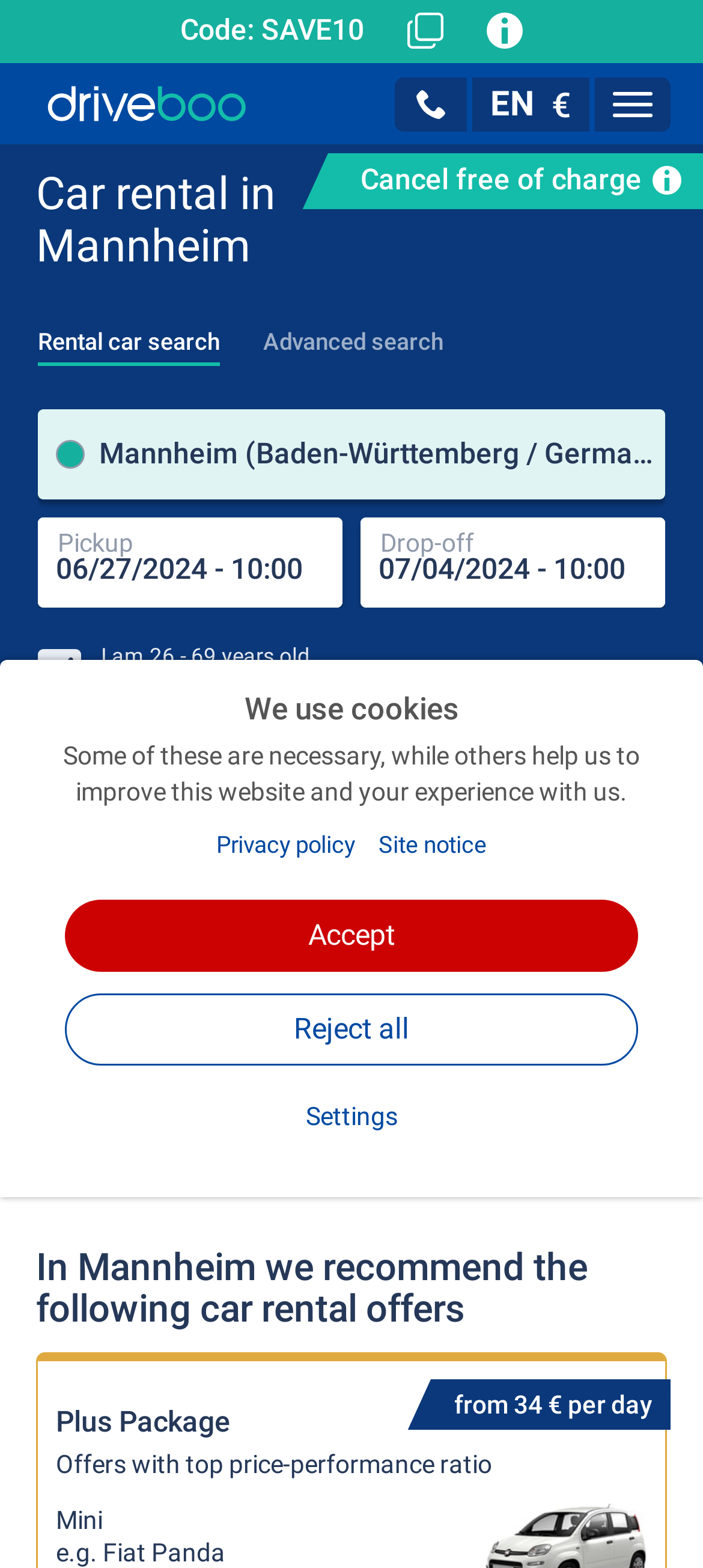Identify the bounding box coordinates of the clickable section necessary to follow the following instruction: "Click the 'Service team' button". The coordinates should be presented as four float numbers from 0 to 1, i.e., [left, top, right, bottom].

[0.562, 0.049, 0.664, 0.084]